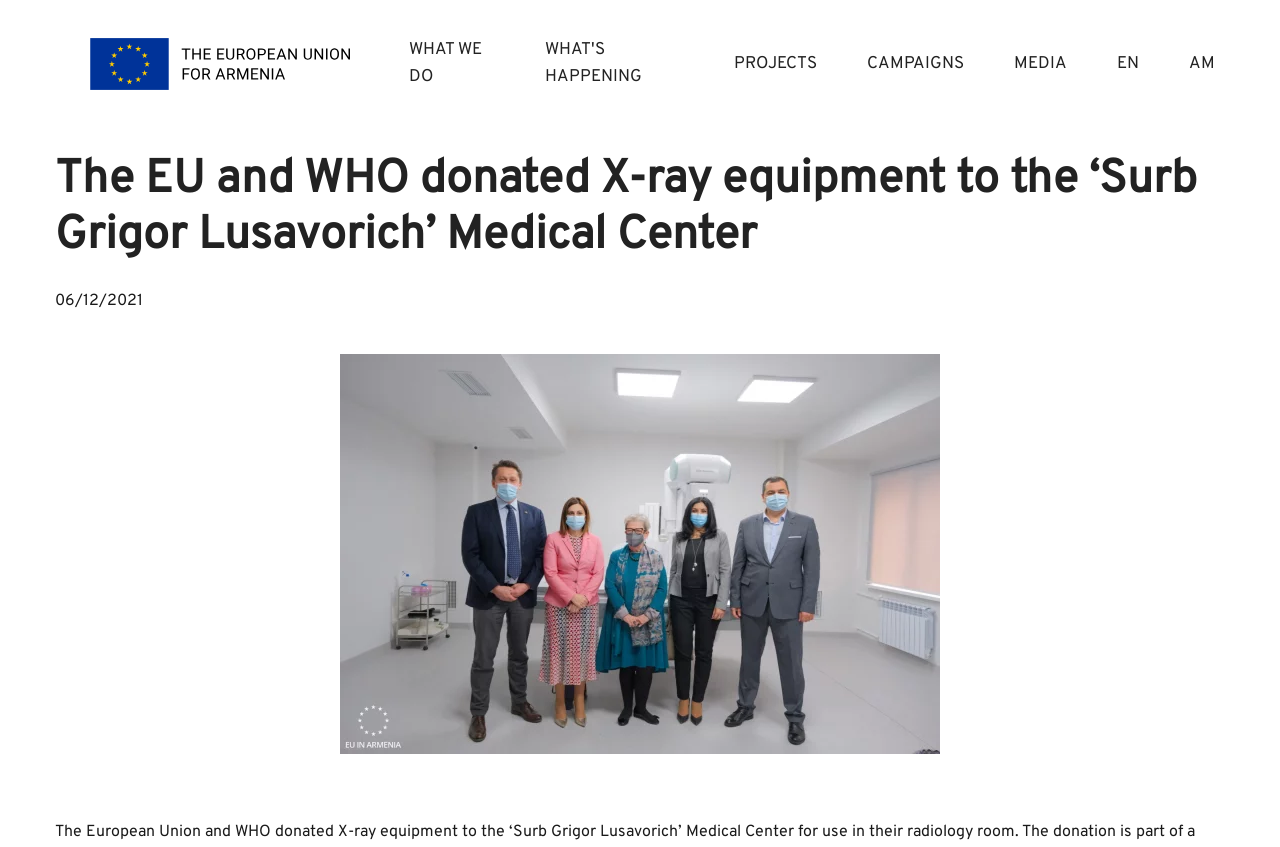Please locate the bounding box coordinates for the element that should be clicked to achieve the following instruction: "Check what's happening". Ensure the coordinates are given as four float numbers between 0 and 1, i.e., [left, top, right, bottom].

[0.418, 0.029, 0.542, 0.123]